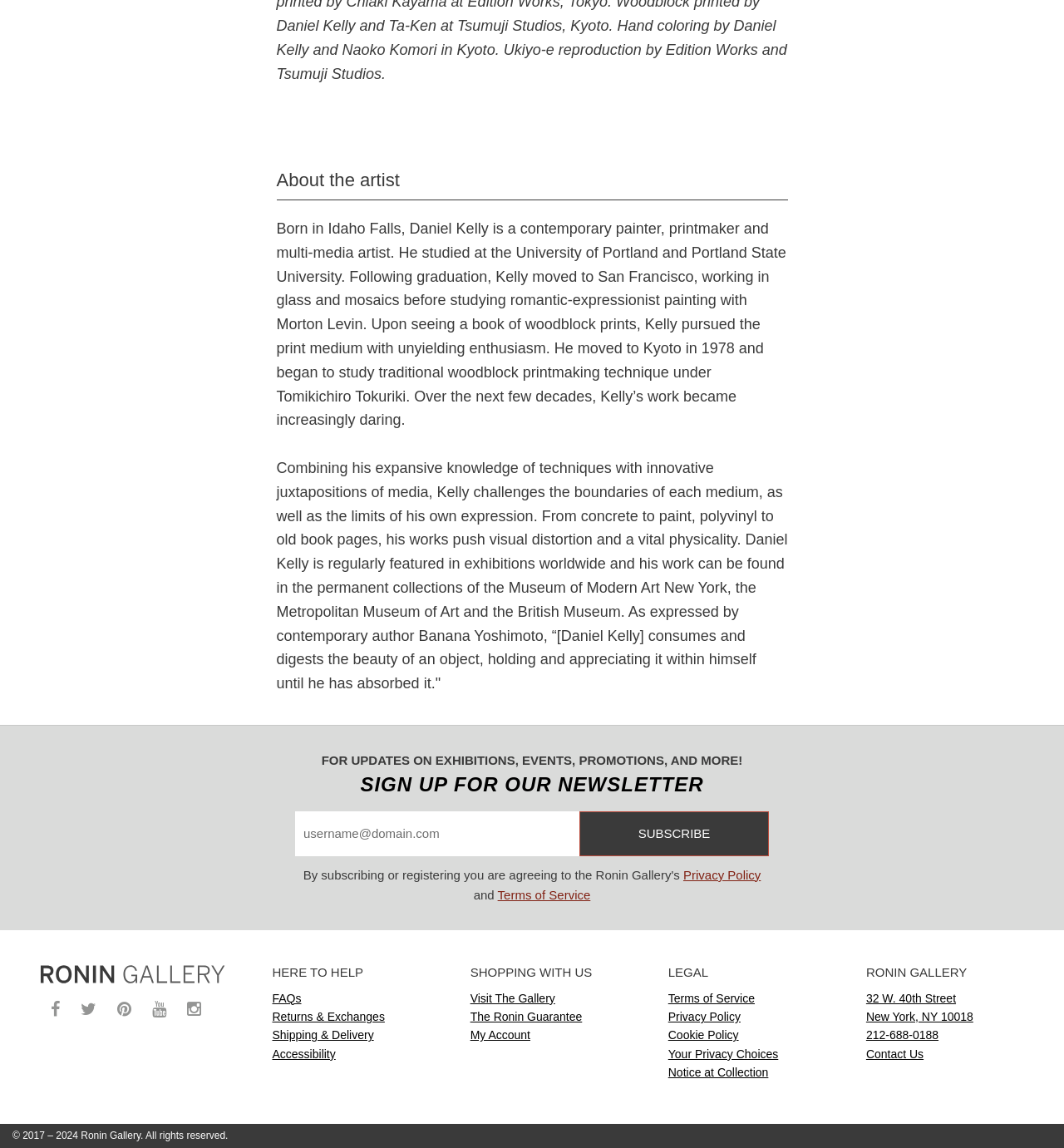What is the name of the university where Kelly studied?
Based on the image, give a concise answer in the form of a single word or short phrase.

University of Portland